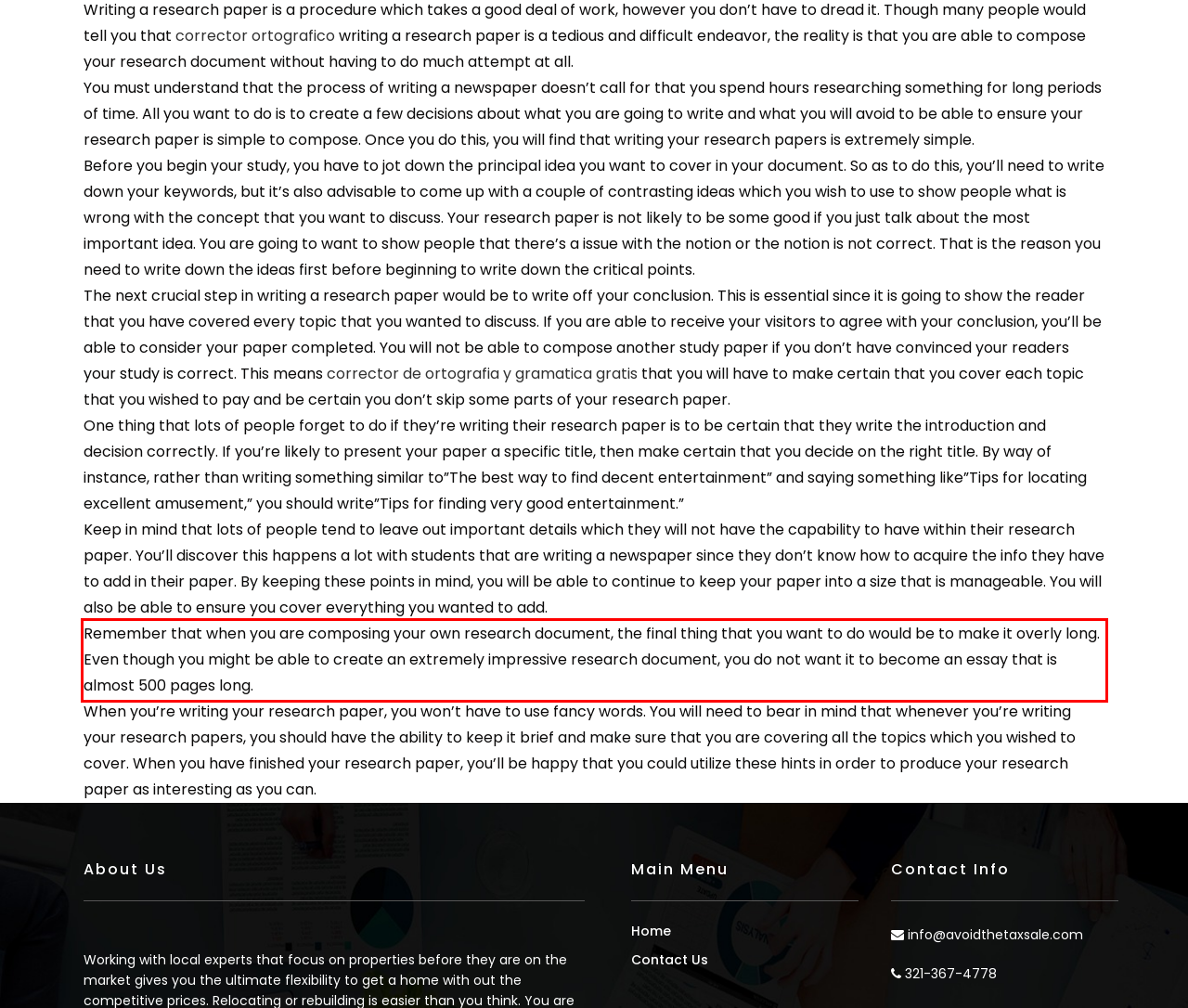Within the screenshot of the webpage, there is a red rectangle. Please recognize and generate the text content inside this red bounding box.

Remember that when you are composing your own research document, the final thing that you want to do would be to make it overly long. Even though you might be able to create an extremely impressive research document, you do not want it to become an essay that is almost 500 pages long.